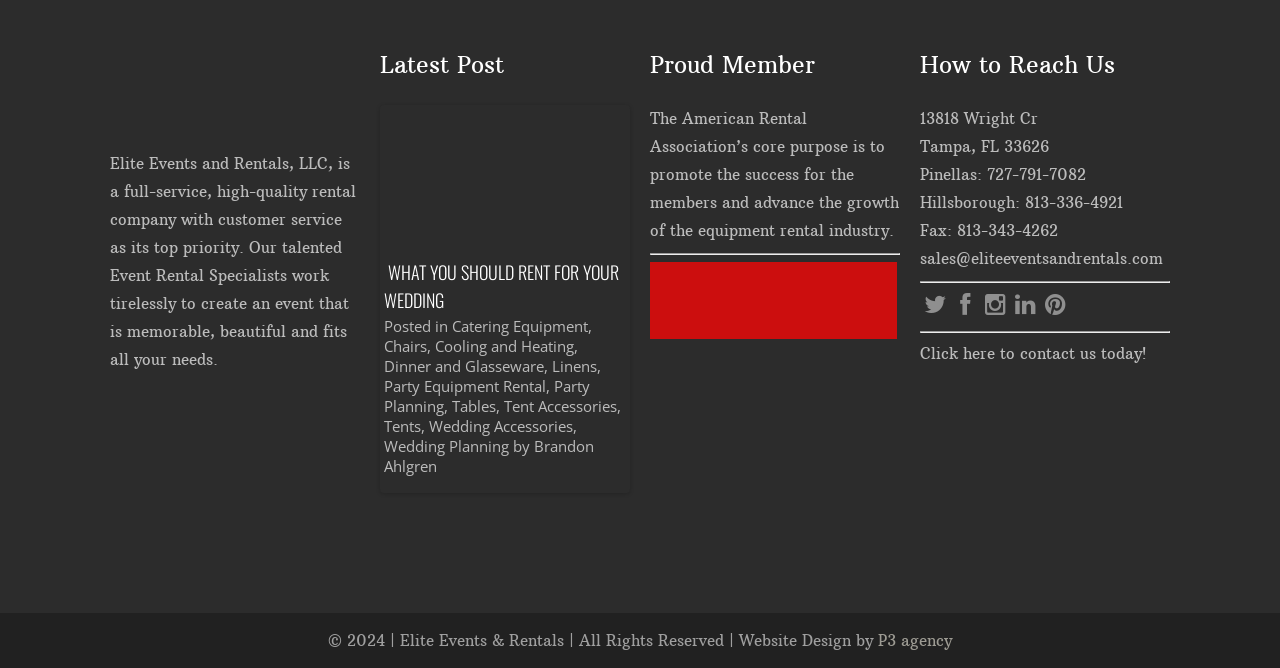Extract the bounding box coordinates of the UI element described by: "Dinner and Glasseware". The coordinates should include four float numbers ranging from 0 to 1, e.g., [left, top, right, bottom].

[0.489, 0.533, 0.614, 0.563]